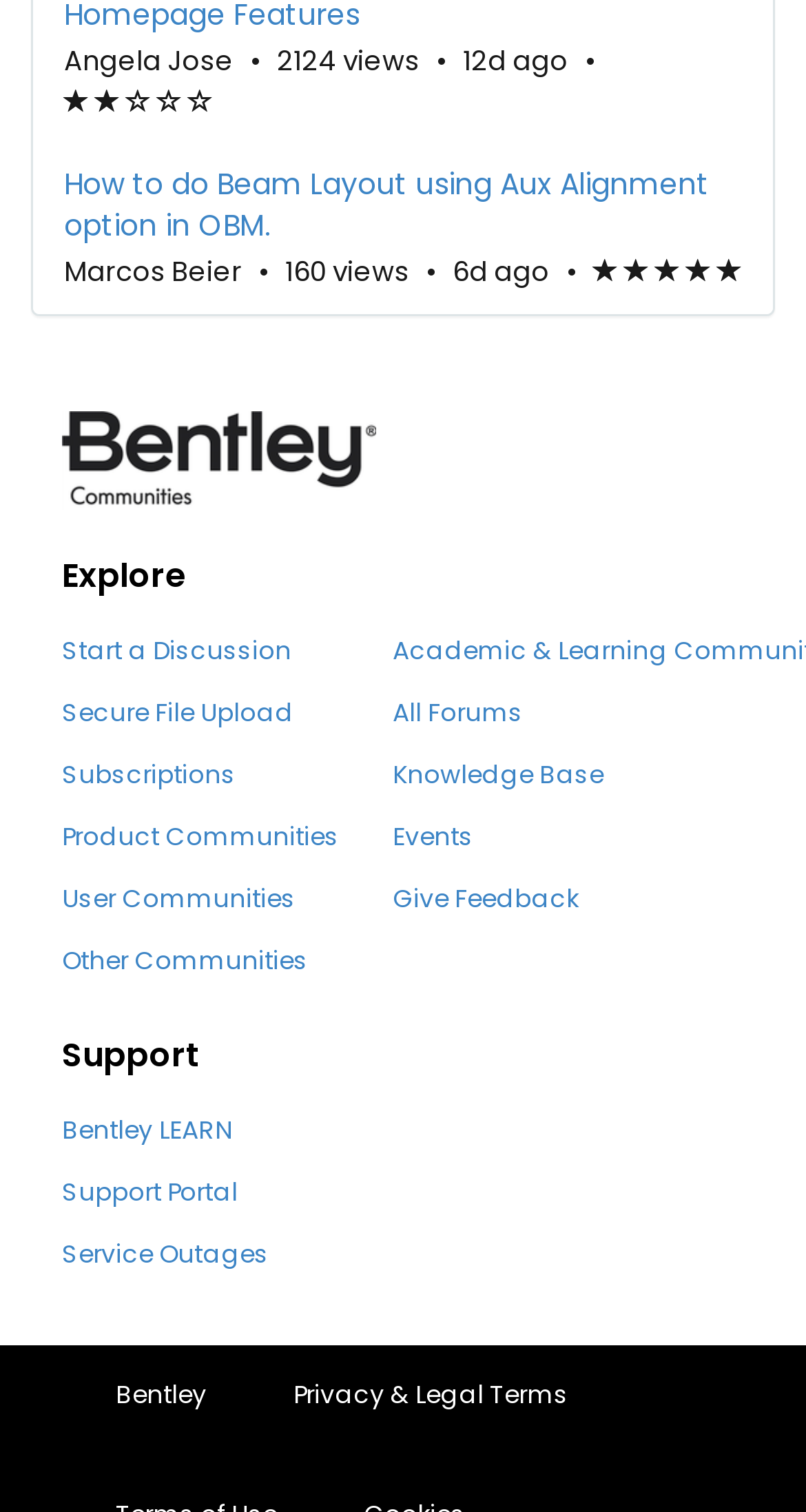How many days ago was the second article updated?
Based on the image, give a one-word or short phrase answer.

6 days ago